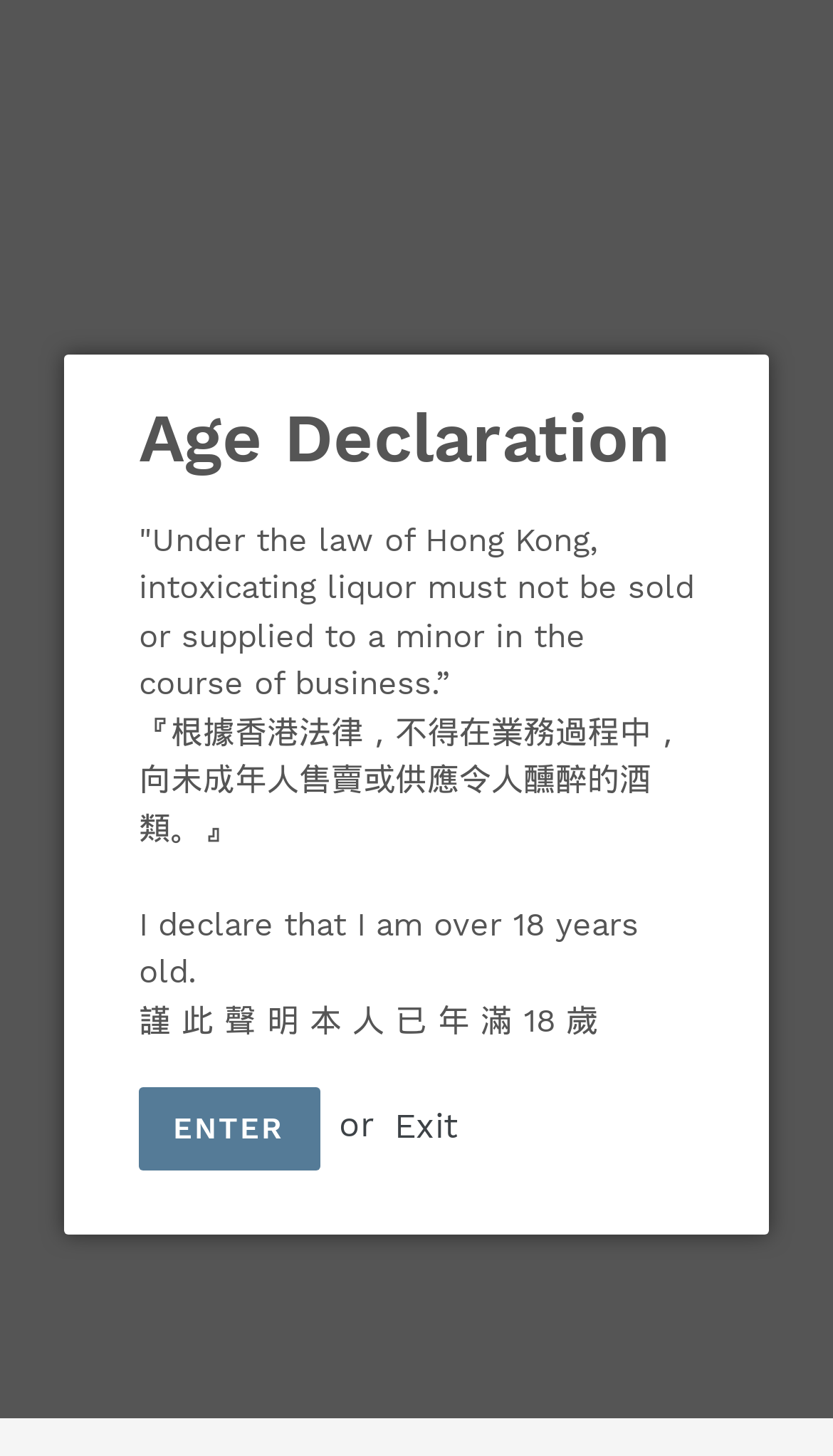Generate a comprehensive caption for the webpage you are viewing.

The webpage is about Aqua Wine HK, an independent online wine retailer. At the top, there is a search bar with a search box and a submit button, allowing users to search for specific wines. 

Below the search bar, there is an age declaration section, which includes a heading "Age Declaration" and a paragraph of text in both English and Chinese, stating the law of Hong Kong regarding the sale of intoxicating liquor to minors. This section also includes a declaration statement, again in both English and Chinese, where users can confirm they are over 18 years old. There are two buttons, "ENTER" and "Exit", below the declaration statement.

The main content of the webpage is divided into two sections. The first section has a heading "About Us" and a paragraph of text describing Aqua Wine HK's business, including their wide range of wines and careful handling and delivery process. 

The second section has a heading "Quick links" and includes three links: "About Us", "Delivery and Return Policy", and "Contact Us", which provide users with easy access to more information about the company and its services.